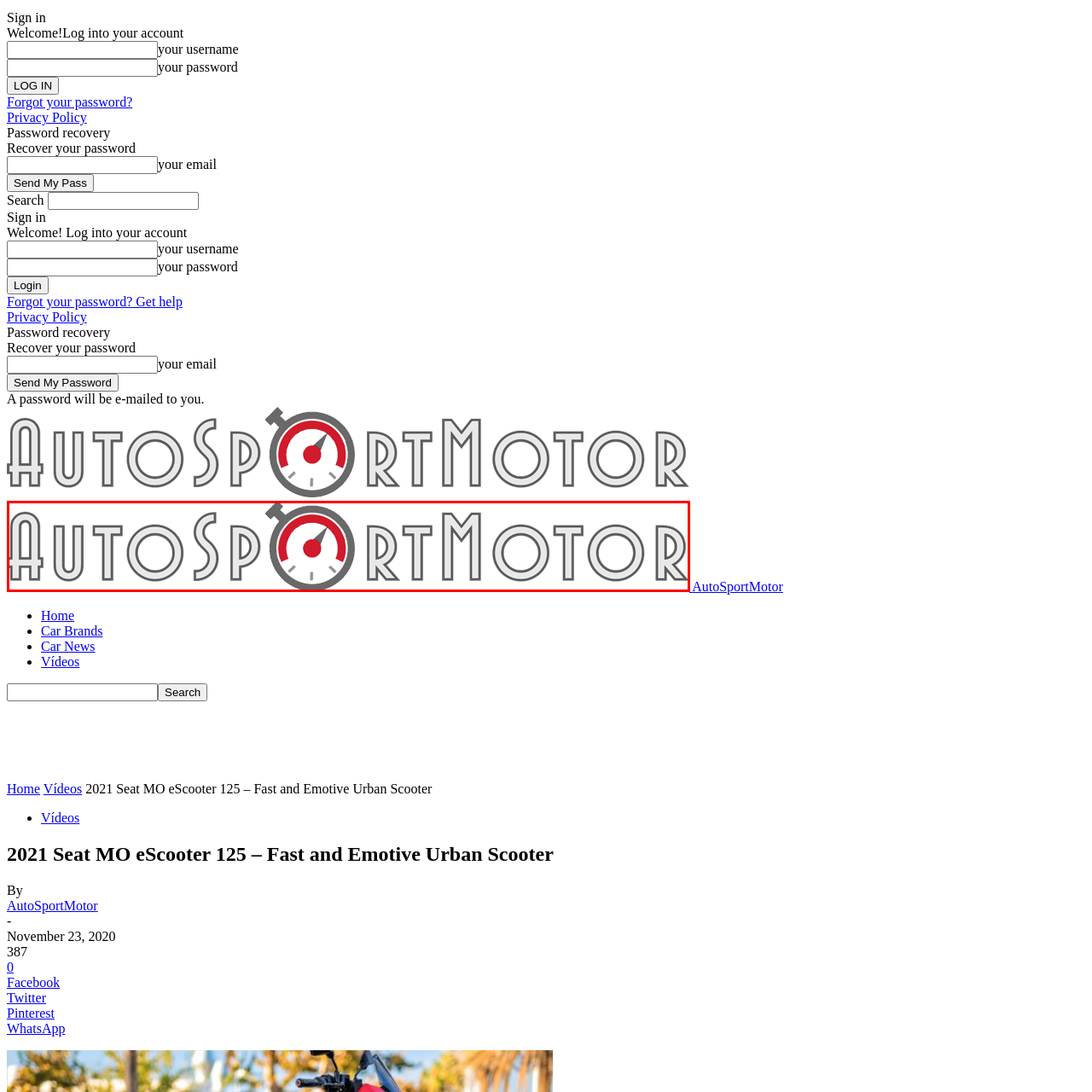What is the primary tone of the color scheme?
Observe the image inside the red bounding box and give a concise answer using a single word or phrase.

Gray